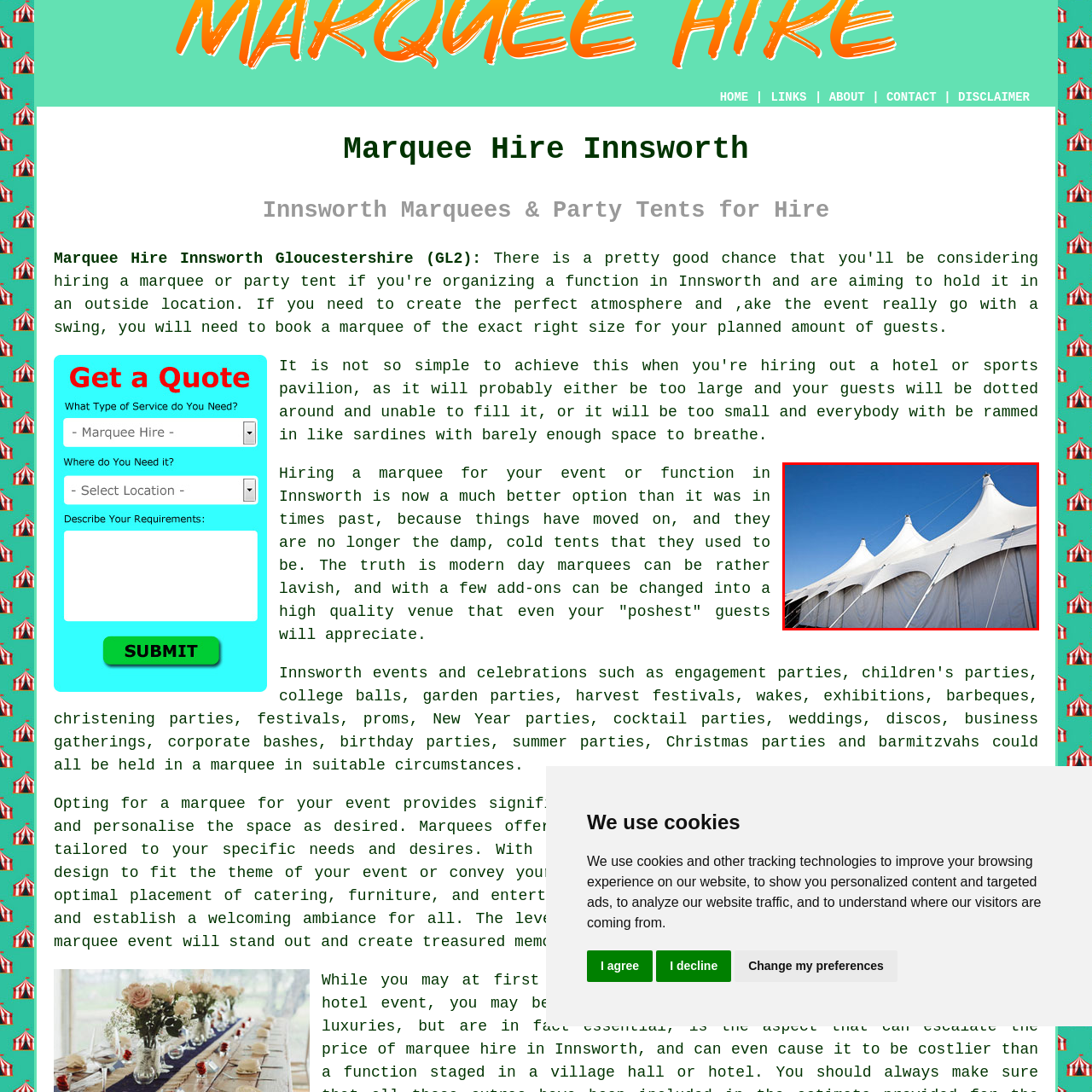Observe the image enclosed by the red border and respond to the subsequent question with a one-word or short phrase:
What is the purpose of the marquees?

For events